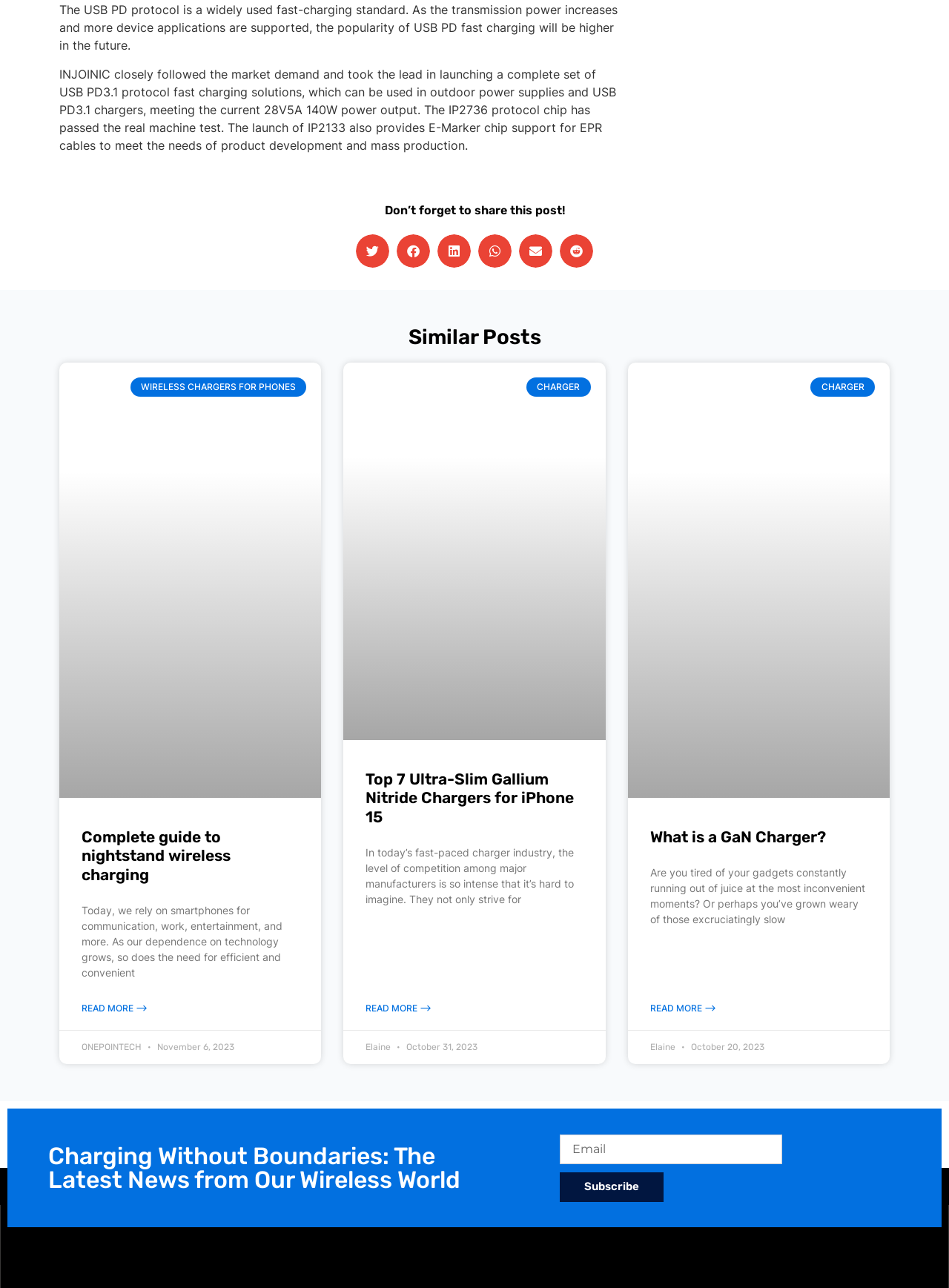How many articles are there in the 'Similar Posts' section?
Kindly give a detailed and elaborate answer to the question.

I counted the number of article elements under the 'Similar Posts' heading, which has an ID of 103. There are three article elements with IDs 191, 192, and 193.